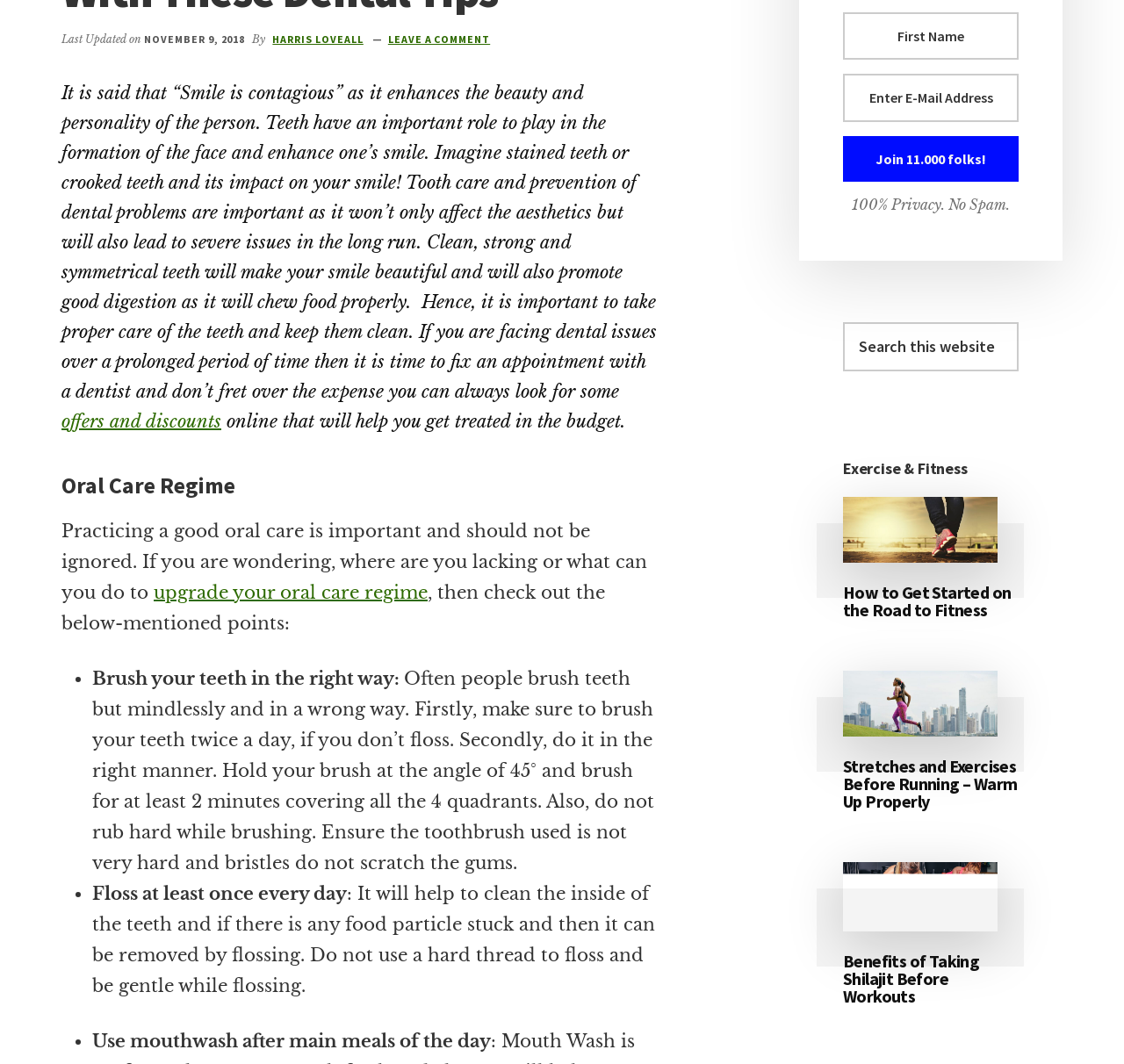Using the provided element description: "Jugs on eBay.", identify the bounding box coordinates. The coordinates should be four floats between 0 and 1 in the order [left, top, right, bottom].

None